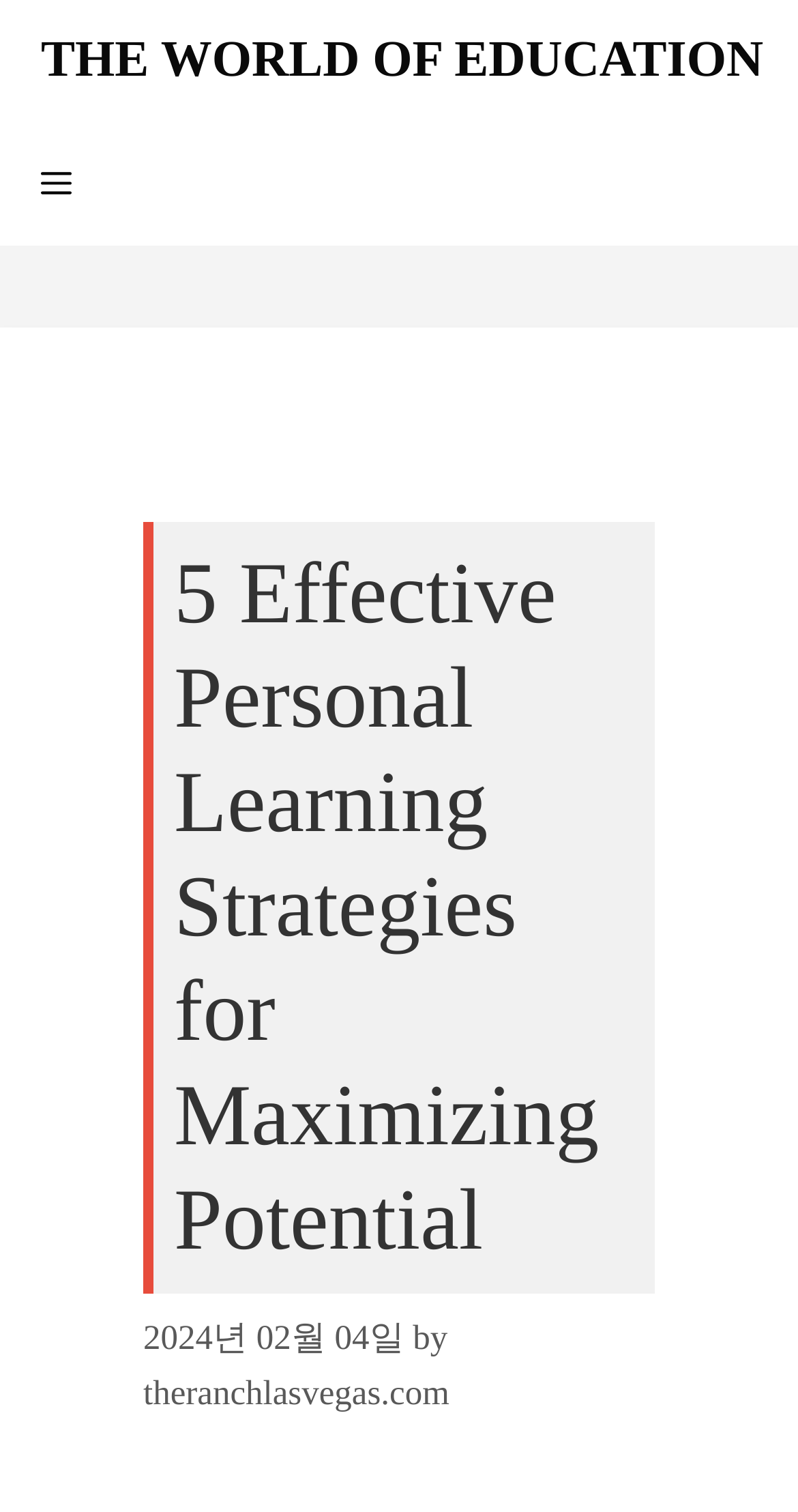What is the type of the content section?
Answer with a single word or short phrase according to what you see in the image.

HeaderAsNonLandmark